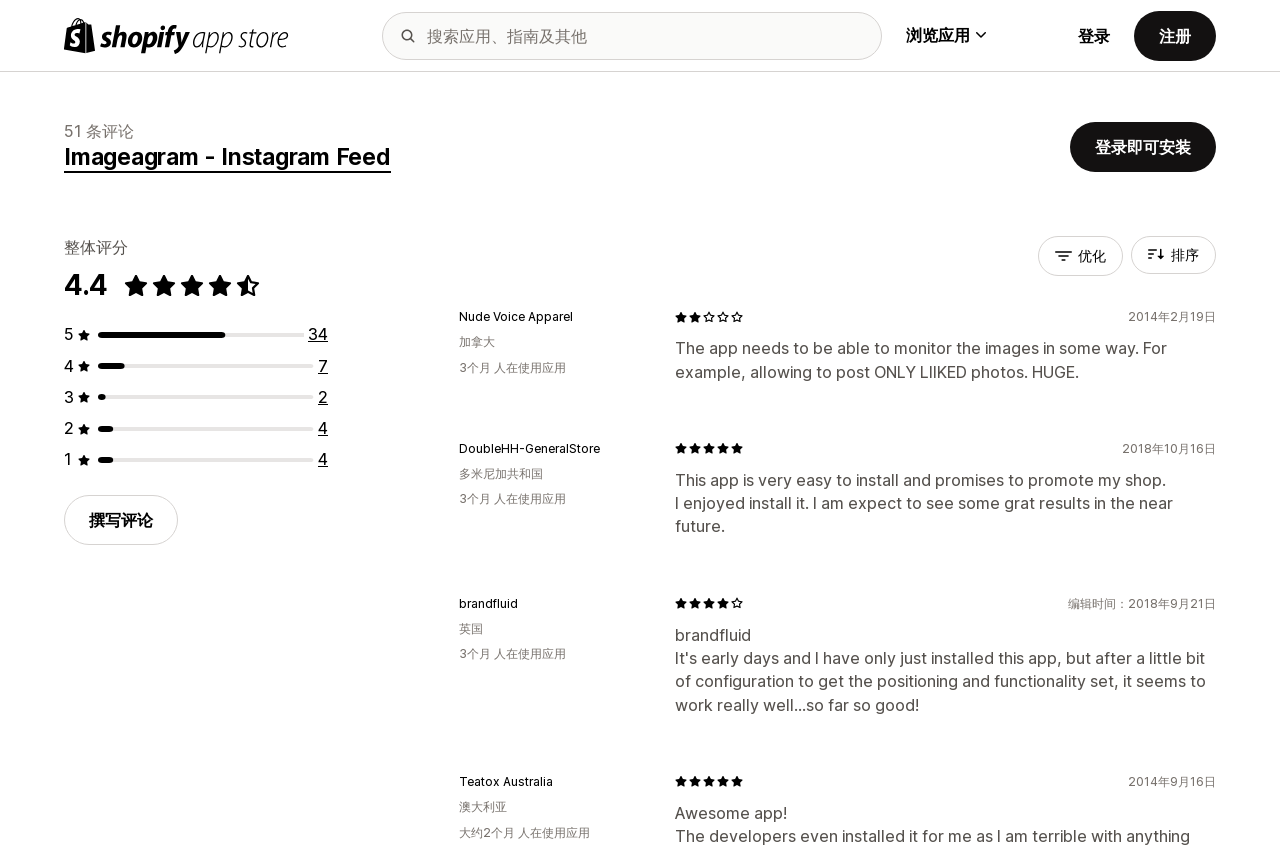Consider the image and give a detailed and elaborate answer to the question: 
What is the rating of Imageagram - Instagram Feed?

I found the rating by looking at the text '4.4 星（满分 5 星）' which is located near the heading 'Imageagram ‑ Instagram Feed'.